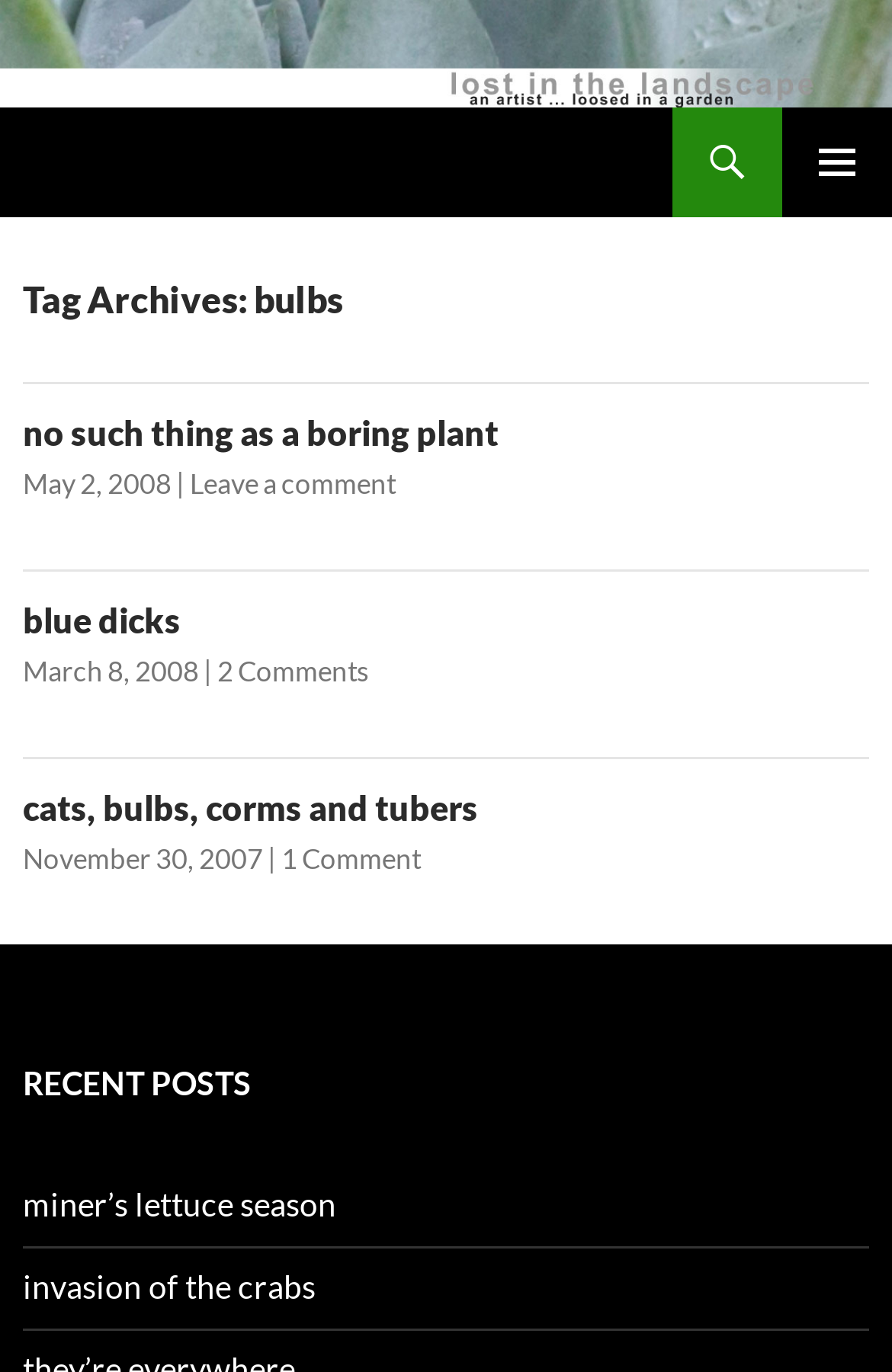Predict the bounding box of the UI element that fits this description: "cats, bulbs, corms and tubers".

[0.026, 0.573, 0.536, 0.603]